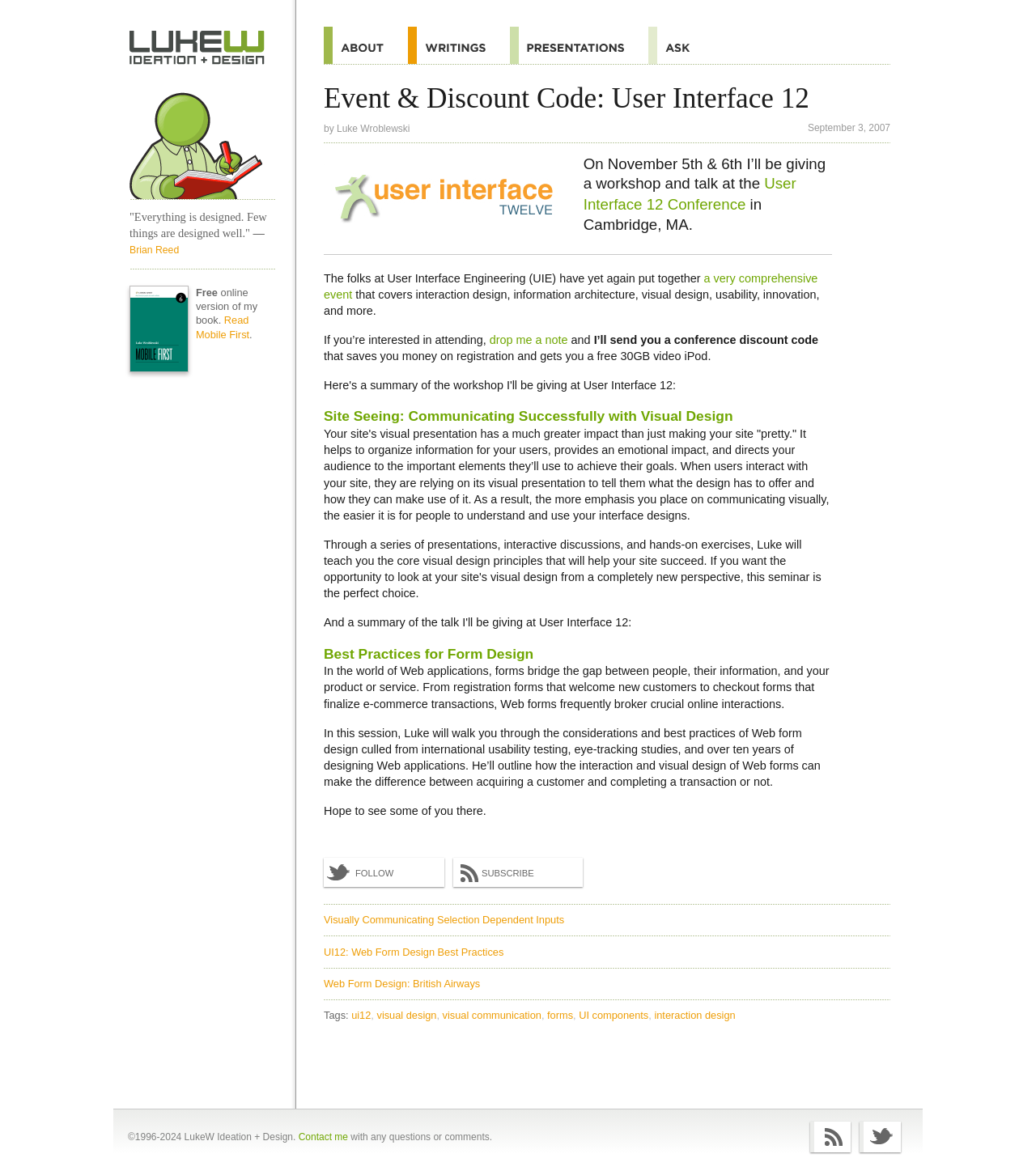Highlight the bounding box coordinates of the region I should click on to meet the following instruction: "Click on the 'Event & Discount Code: User Interface 12' heading".

[0.312, 0.072, 0.859, 0.096]